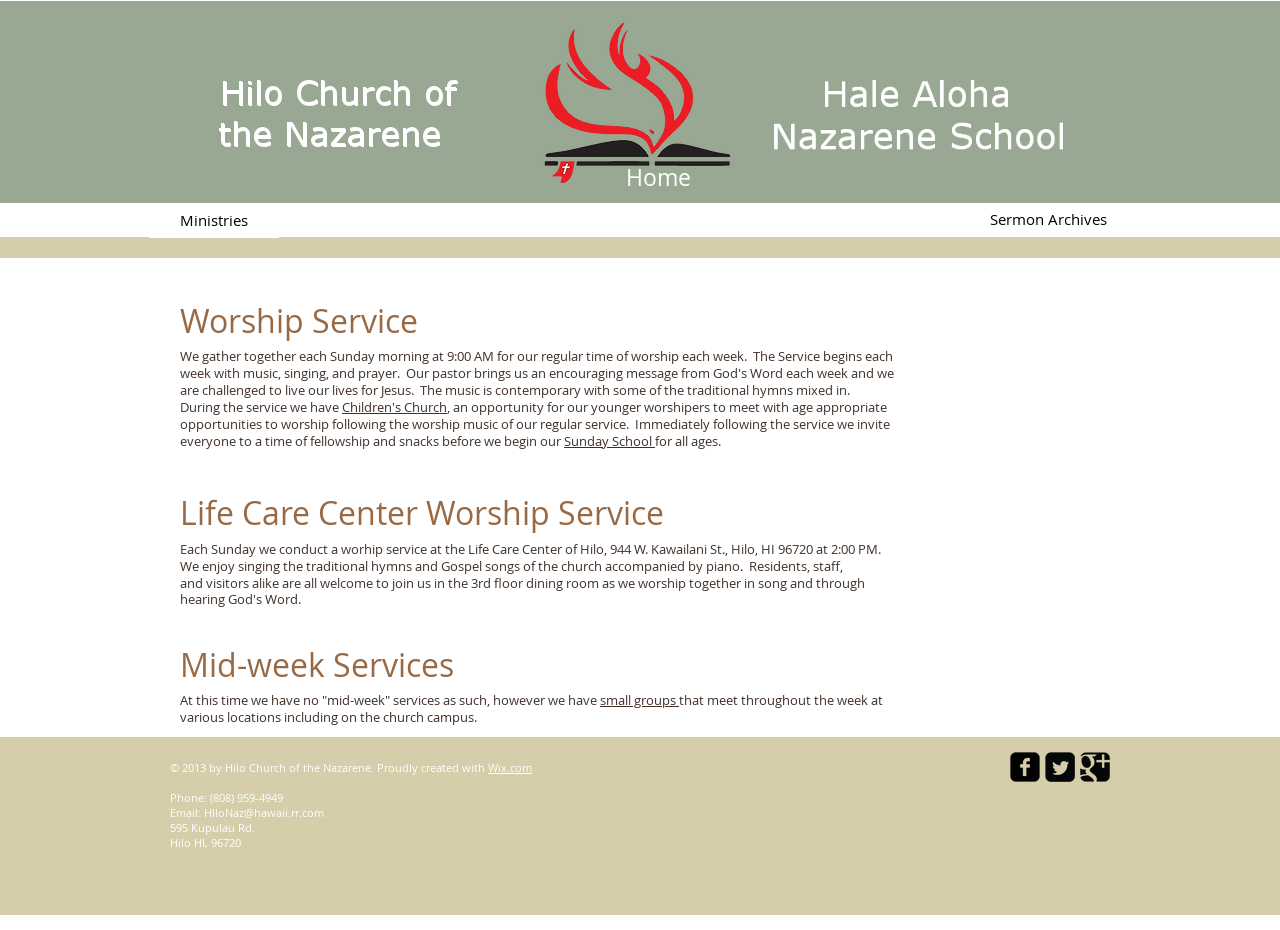Give an extensive and precise description of the webpage.

The webpage is about Hilo Church of the Nazarene, a religious organization. At the top, there are several links, including "Home" and "Sermon Archives", which are positioned horizontally across the page. Below these links, there is a main section that takes up most of the page's content area.

In this main section, there are several headings and paragraphs of text that describe the church's worship services and activities. The first heading is "Worship Service", which is followed by a paragraph that explains the church's Sunday morning worship service. Below this, there are links to "Children's Church" and "Sunday School", which are positioned side by side.

The next heading is "Life Care Center Worship Service", which is followed by a paragraph that describes the church's worship service at the Life Care Center of Hilo. Below this, there is a heading "Mid-week Services", which is followed by a paragraph that explains that the church currently does not have mid-week services, but instead has small groups that meet throughout the week.

At the bottom of the page, there is a section with copyright information, contact details, and social media links. The contact details include a phone number, email address, and physical address. The social media links are represented by icons for Facebook, Twitter, and Google, and are positioned horizontally across the page.